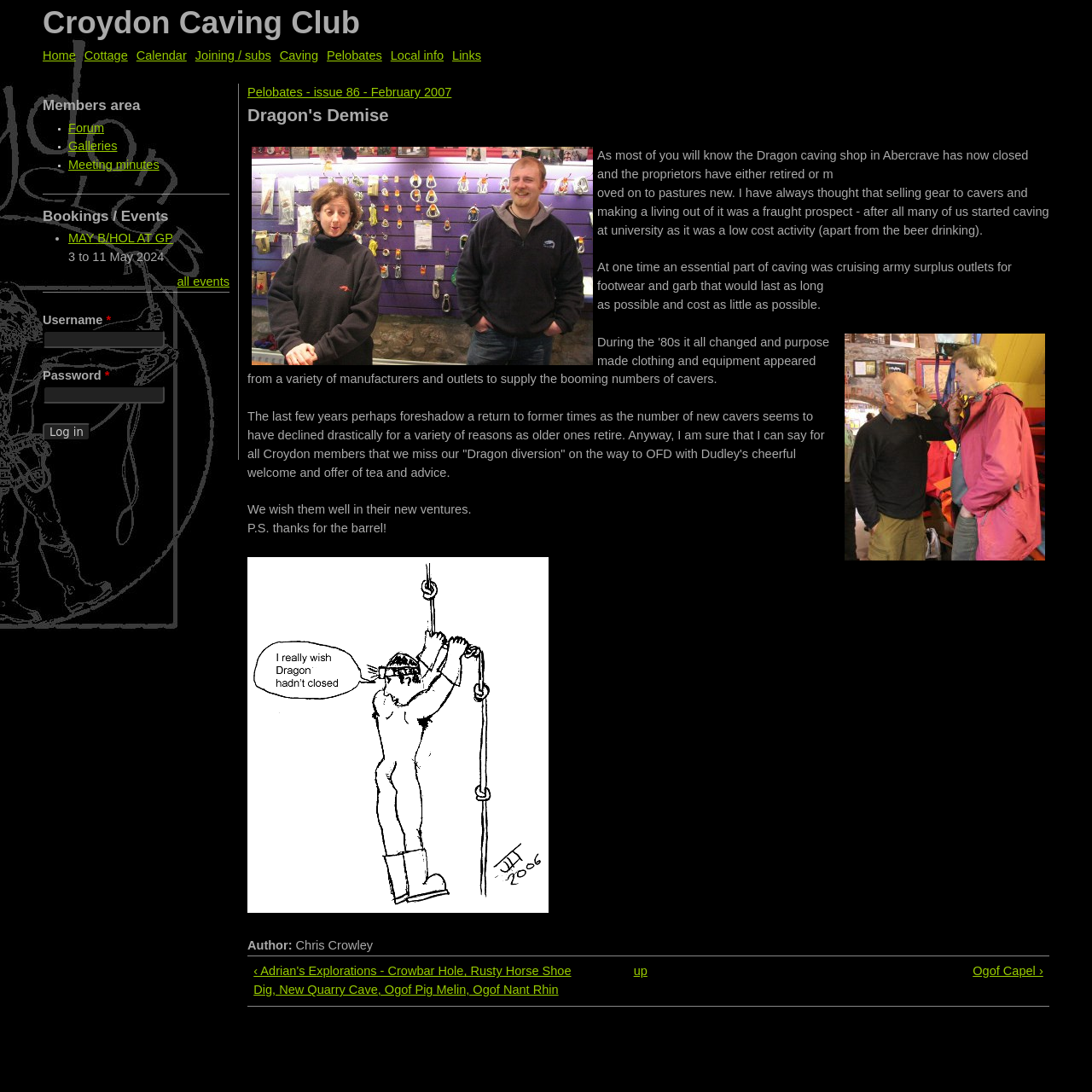Illustrate the webpage thoroughly, mentioning all important details.

The webpage is about Dragon's Demise, a topic related to caving, and is part of the Croydon Caving Club website. At the top, there is a heading with the club's name, which is also a link. Below it, there is a main section that takes up most of the page. 

In the main section, there is a heading that says "You are here" followed by a link to "Pelobates - issue 86 - February 2007". Below this, there is a larger heading that says "Dragon's Demise", which is the main topic of the page. 

The article about Dragon's Demise is divided into several paragraphs of text. The text discusses the closure of a caving shop called Dragon and the retirement of its proprietors. It also talks about the challenges of selling gear to cavers and the decline of new cavers in recent years. The author expresses nostalgia for the shop and wishes the proprietors well in their new ventures. 

At the bottom of the article, there is information about the author, Chris Crowley. There are also links to other pages, including "Adrian's Explorations" and "Ogof Capel". 

On the left side of the page, there is a navigation menu with links to various sections of the website, including "Home", "Cottage", "Calendar", "Joining / subs", "Caving", "Pelobates", "Local info", and "Links". There is also a "Members area" section with links to "Forum", "Galleries", and "Meeting minutes". 

Further down, there is a "Bookings / Events" section with a link to "MAY B/HOL AT GP" and a list of all events. At the very bottom of the page, there is a login form with fields for username and password.